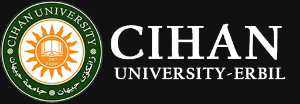What is at the center of the sunburst?
Based on the content of the image, thoroughly explain and answer the question.

The golden sunburst has an open book at its center, which represents knowledge and education, emphasizing the university's commitment to academic excellence.